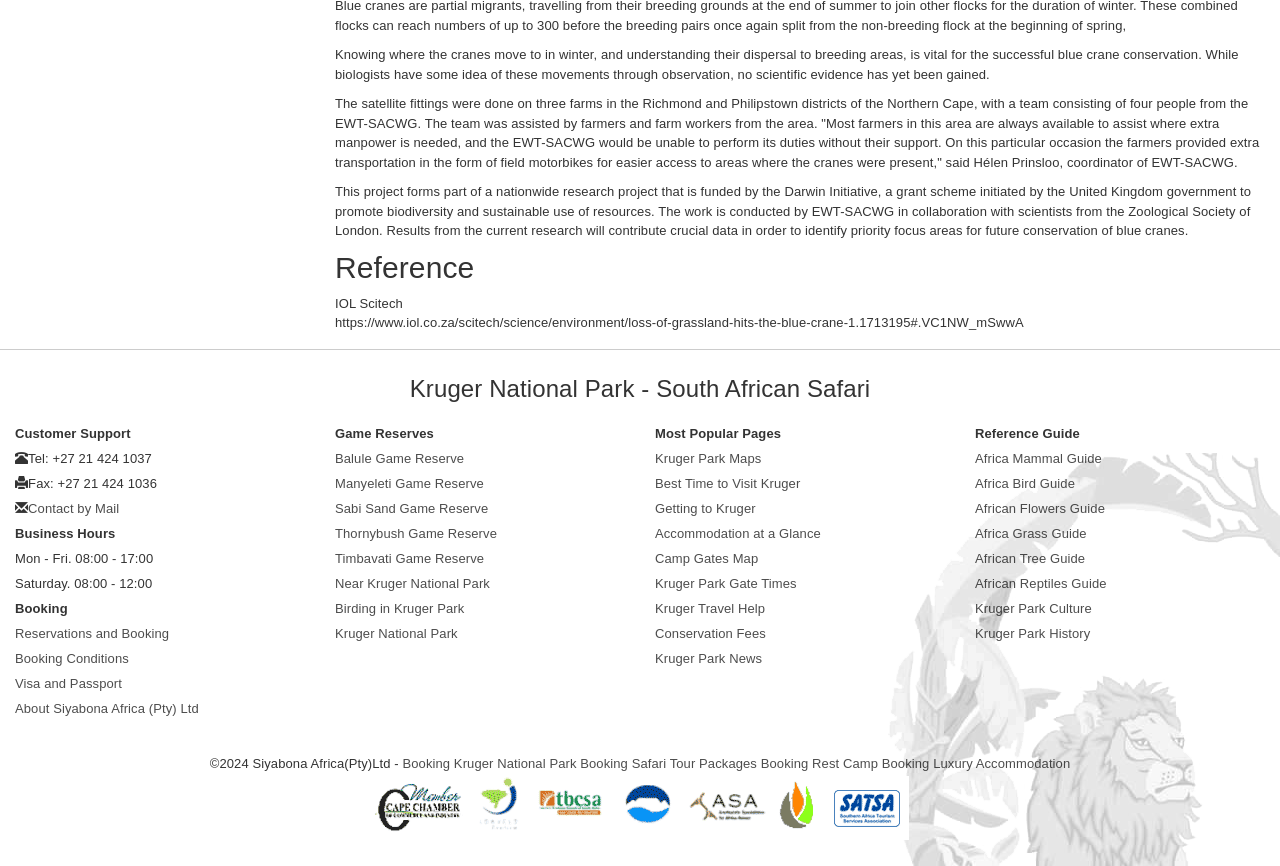Pinpoint the bounding box coordinates of the element to be clicked to execute the instruction: "Get information about Birding in Kruger Park".

[0.262, 0.694, 0.363, 0.711]